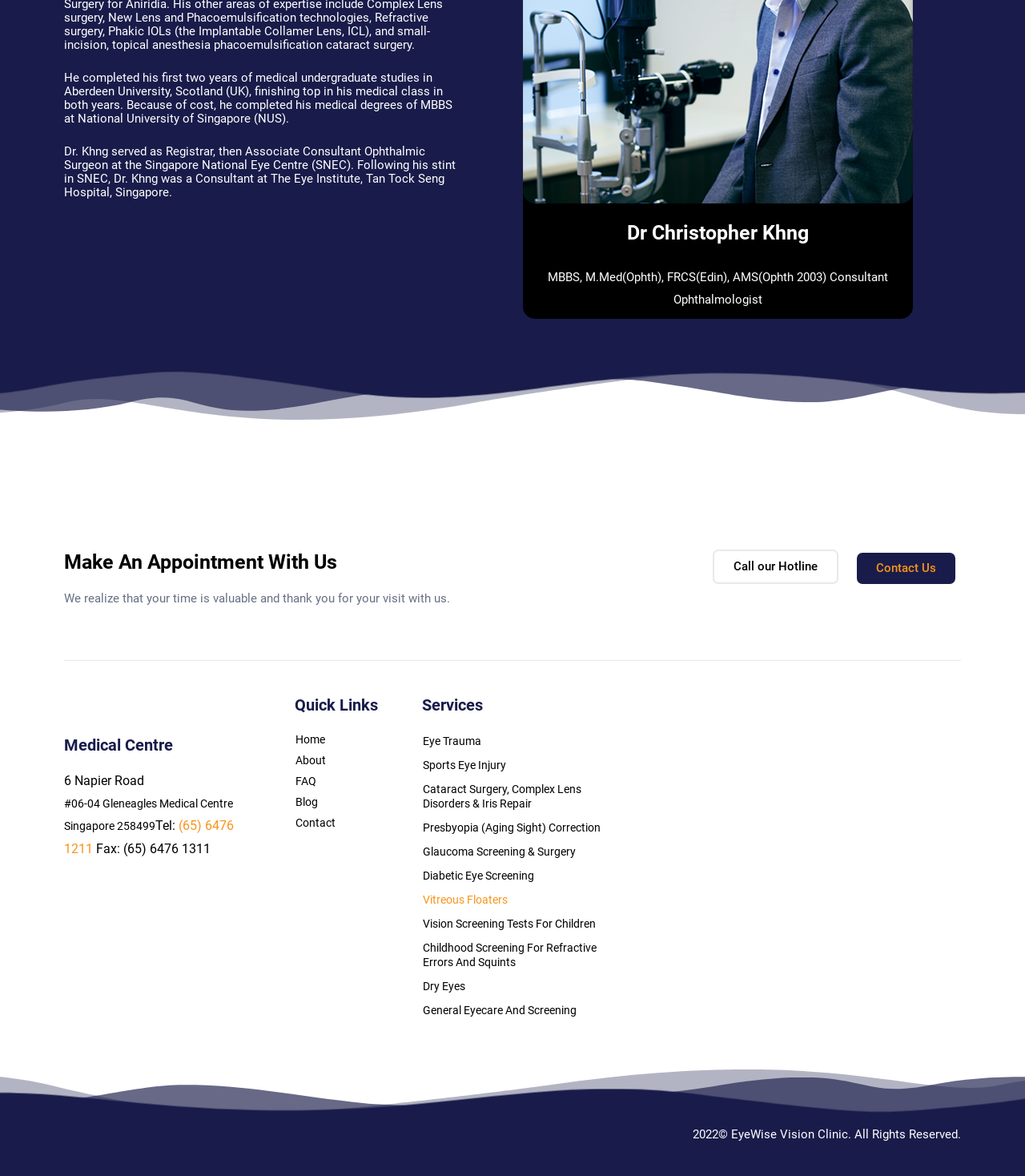What is Dr. Christopher Khng's profession?
Based on the content of the image, thoroughly explain and answer the question.

Based on the webpage, Dr. Christopher Khng's profession can be determined by reading his bio, which mentions his medical degrees and experience as a Consultant Ophthalmologist.